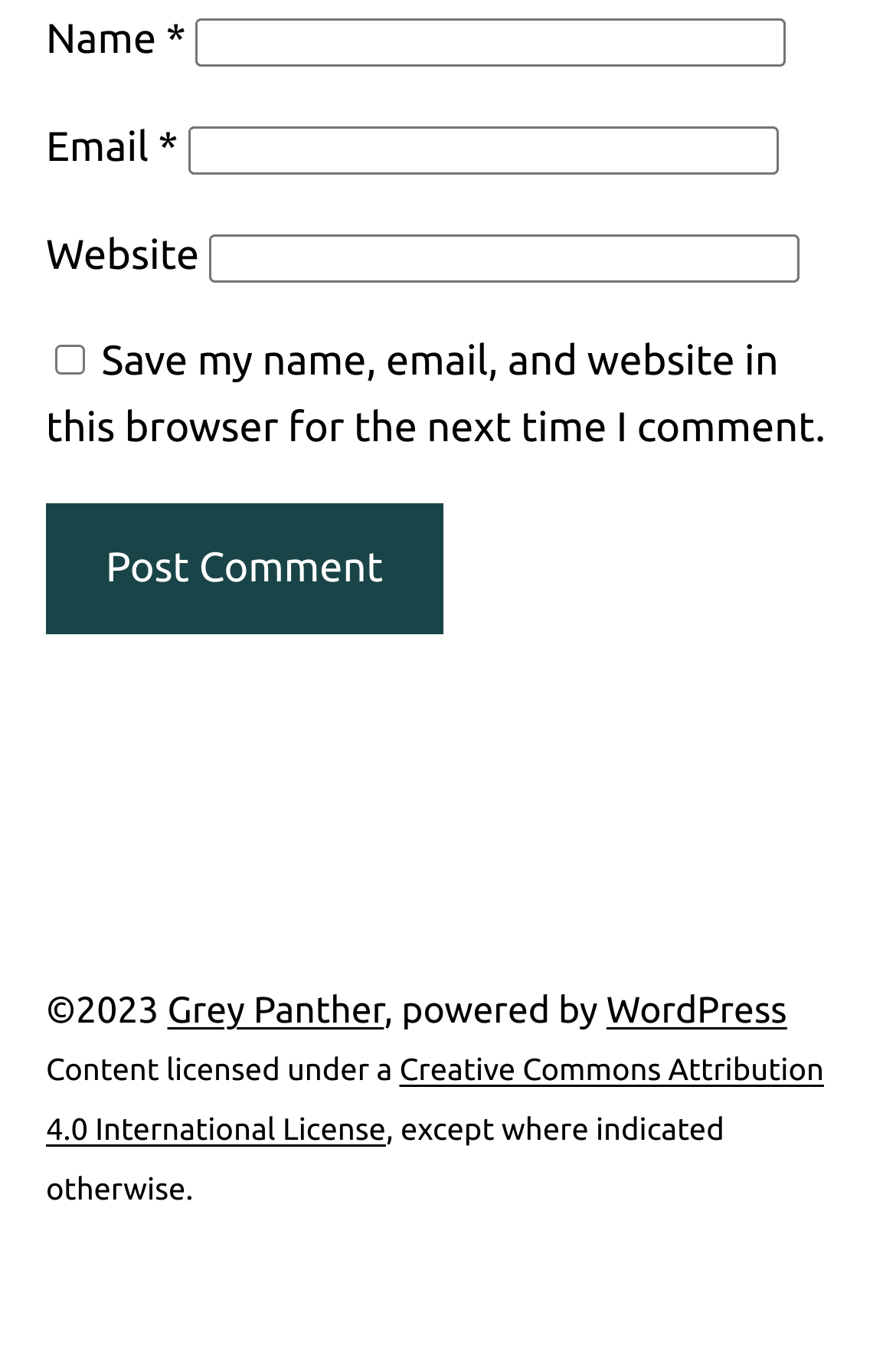Please provide a short answer using a single word or phrase for the question:
What is the copyright year of the website?

2023